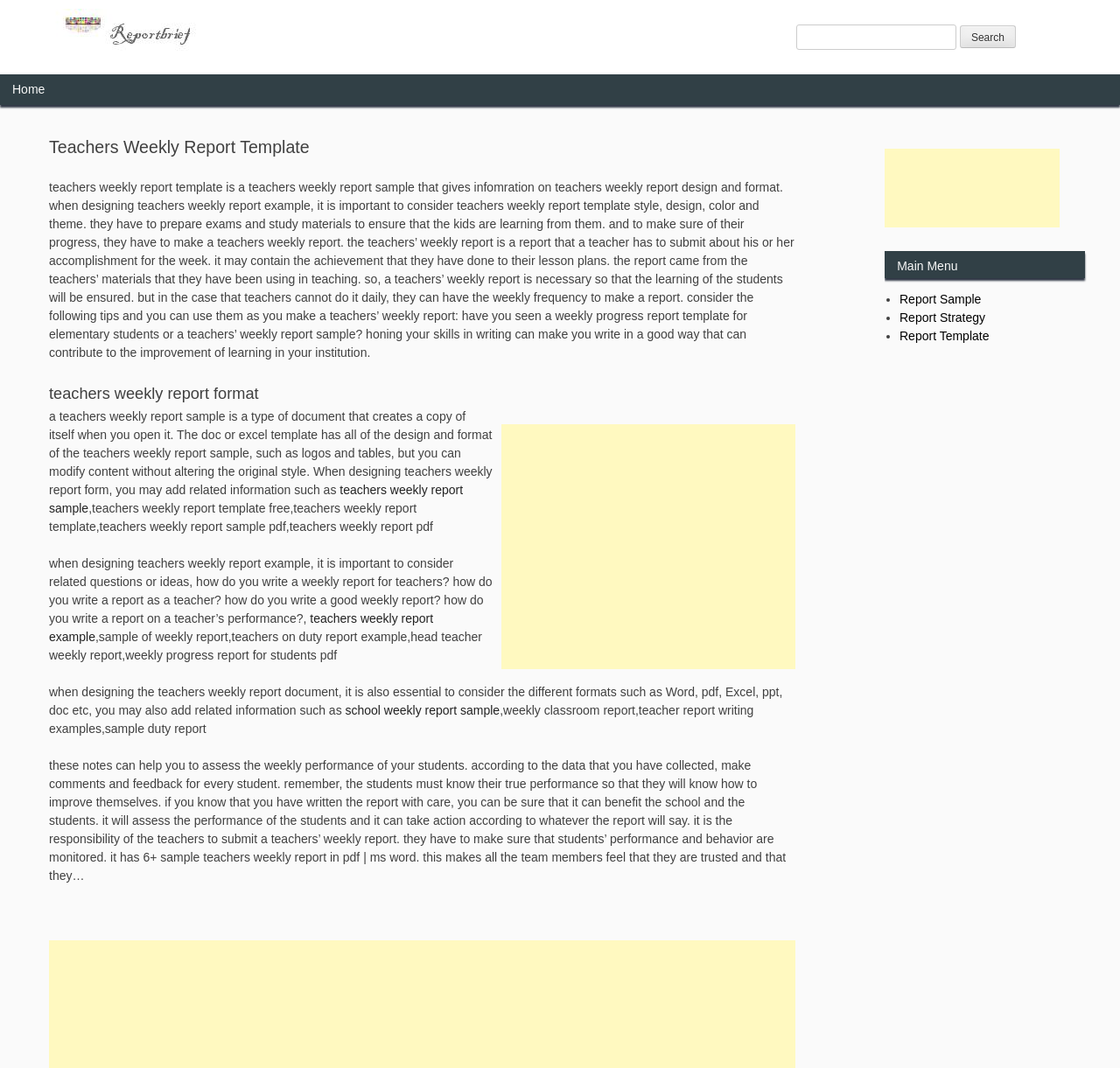Determine the bounding box coordinates of the section I need to click to execute the following instruction: "View teachers weekly report format". Provide the coordinates as four float numbers between 0 and 1, i.e., [left, top, right, bottom].

[0.044, 0.356, 0.71, 0.382]